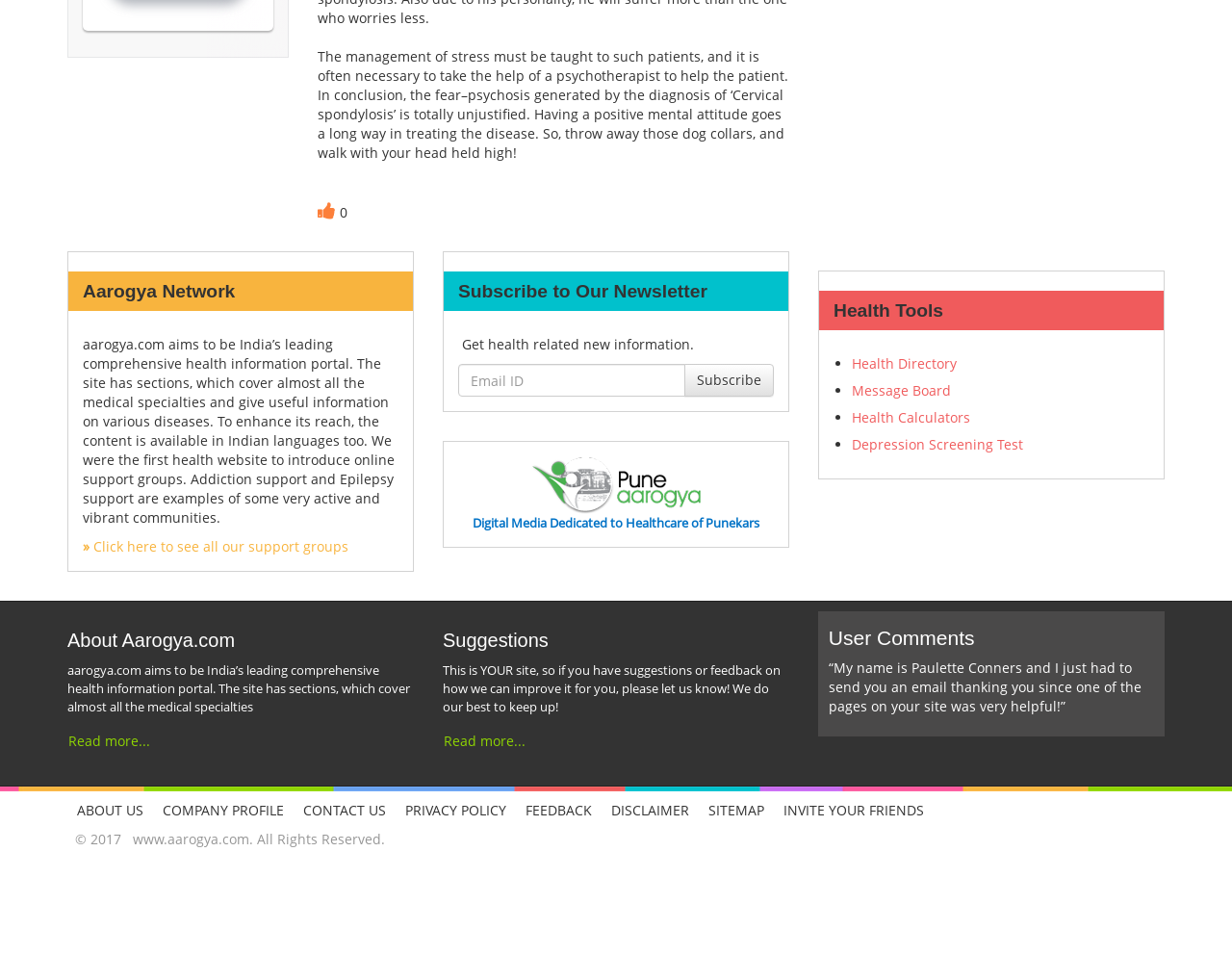Specify the bounding box coordinates of the area to click in order to follow the given instruction: "Read more about Aarogya.com."

[0.055, 0.76, 0.123, 0.792]